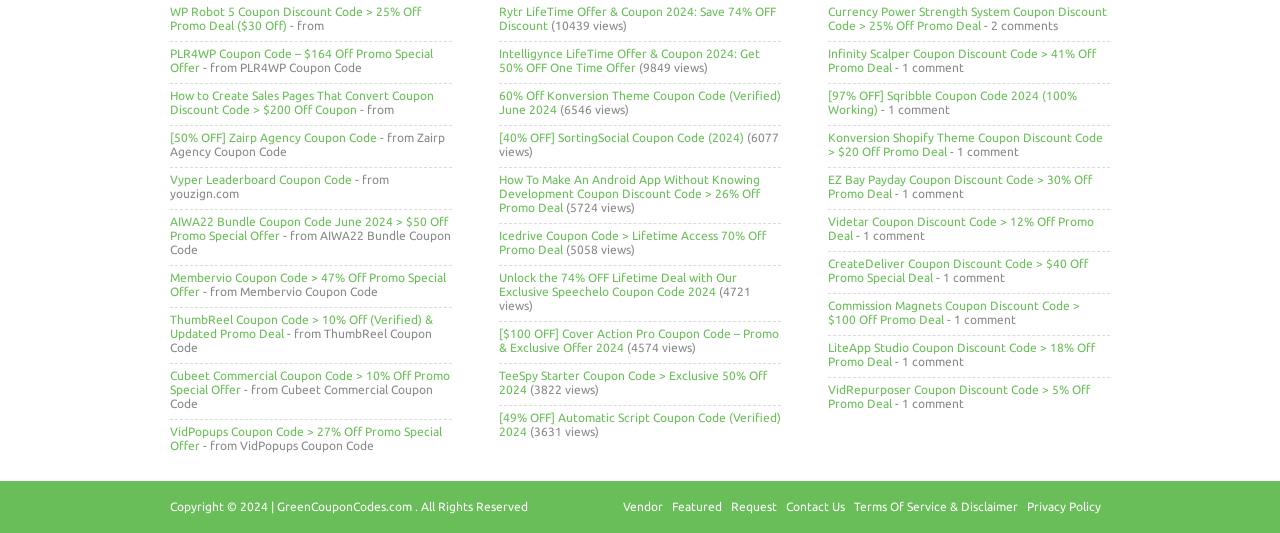Identify the bounding box coordinates of the region that should be clicked to execute the following instruction: "Check out Vyper Leaderboard coupon code".

[0.133, 0.325, 0.275, 0.349]